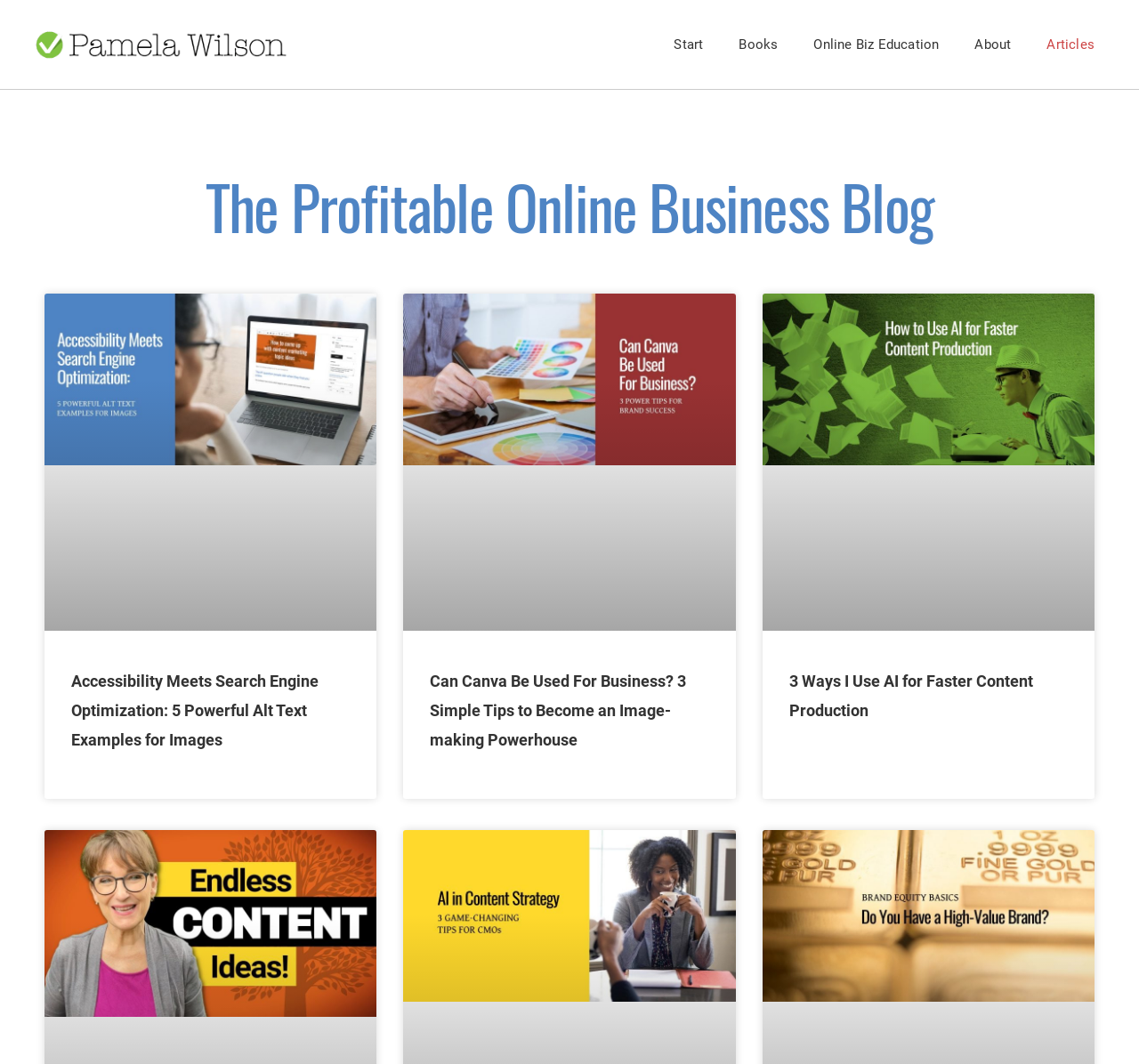Locate the bounding box coordinates of the segment that needs to be clicked to meet this instruction: "Read the article 'Accessibility Meets Search Engine Optimization: 5 Powerful Alt Text Examples for Images'".

[0.039, 0.276, 0.331, 0.593]